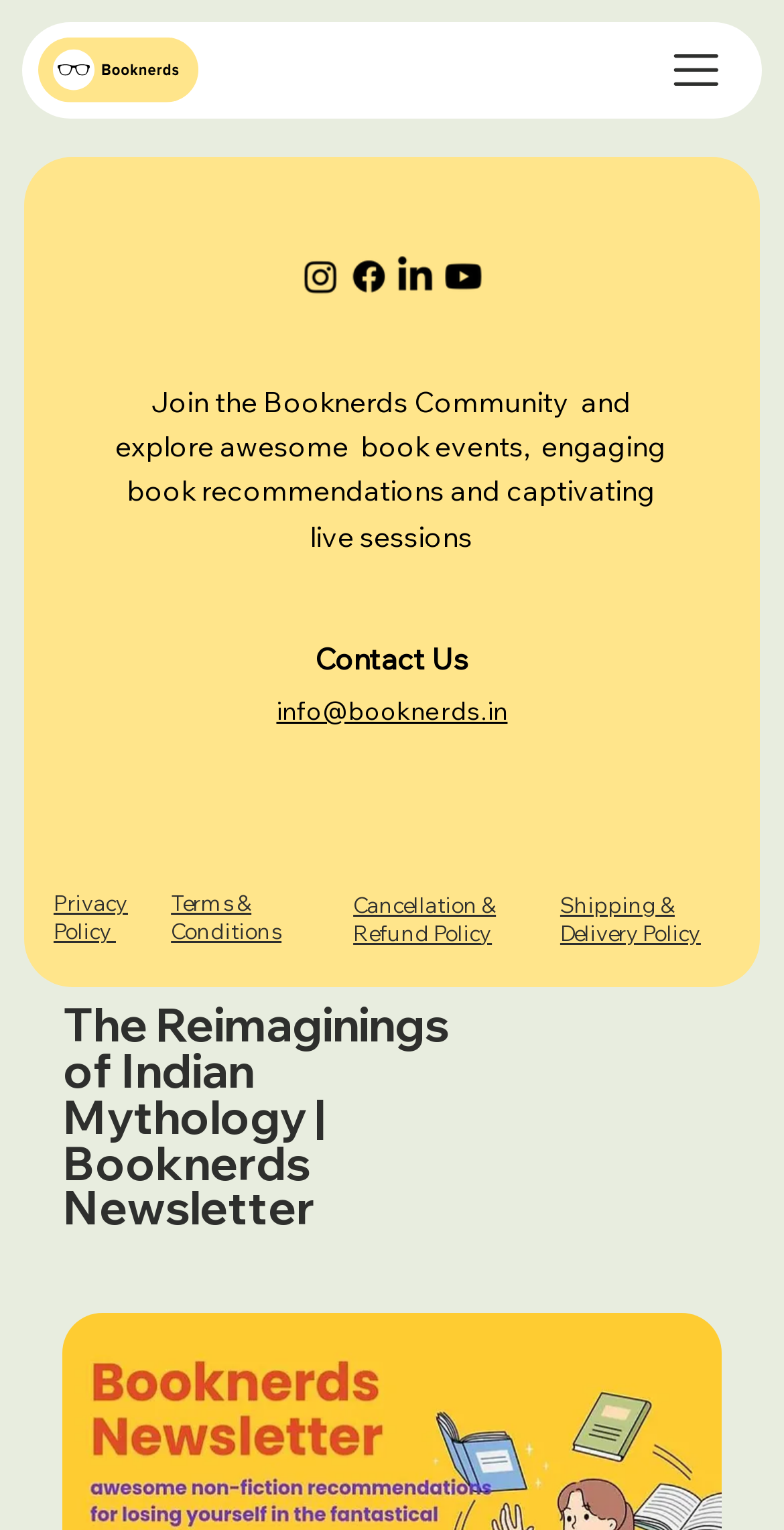Give a one-word or short-phrase answer to the following question: 
What is the main topic of the webpage?

Booknerds Community